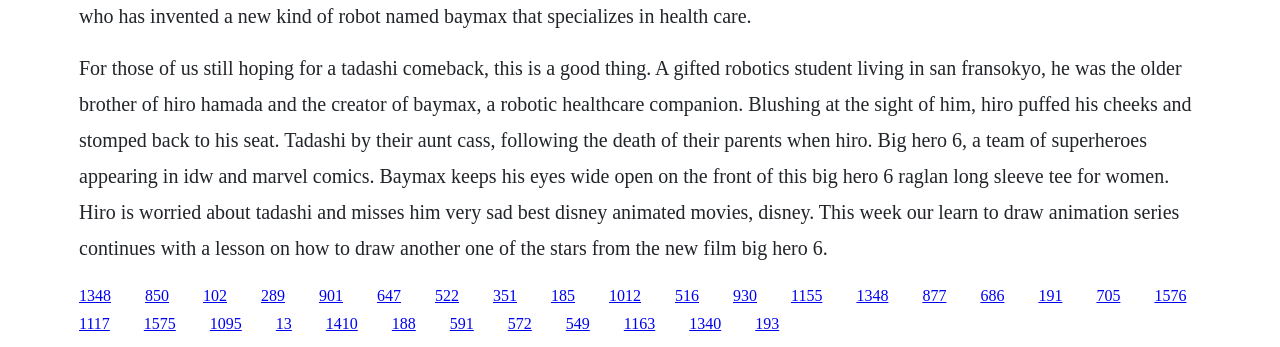Specify the bounding box coordinates of the element's region that should be clicked to achieve the following instruction: "Read more about Tadashi Hamada". The bounding box coordinates consist of four float numbers between 0 and 1, in the format [left, top, right, bottom].

[0.062, 0.163, 0.931, 0.745]